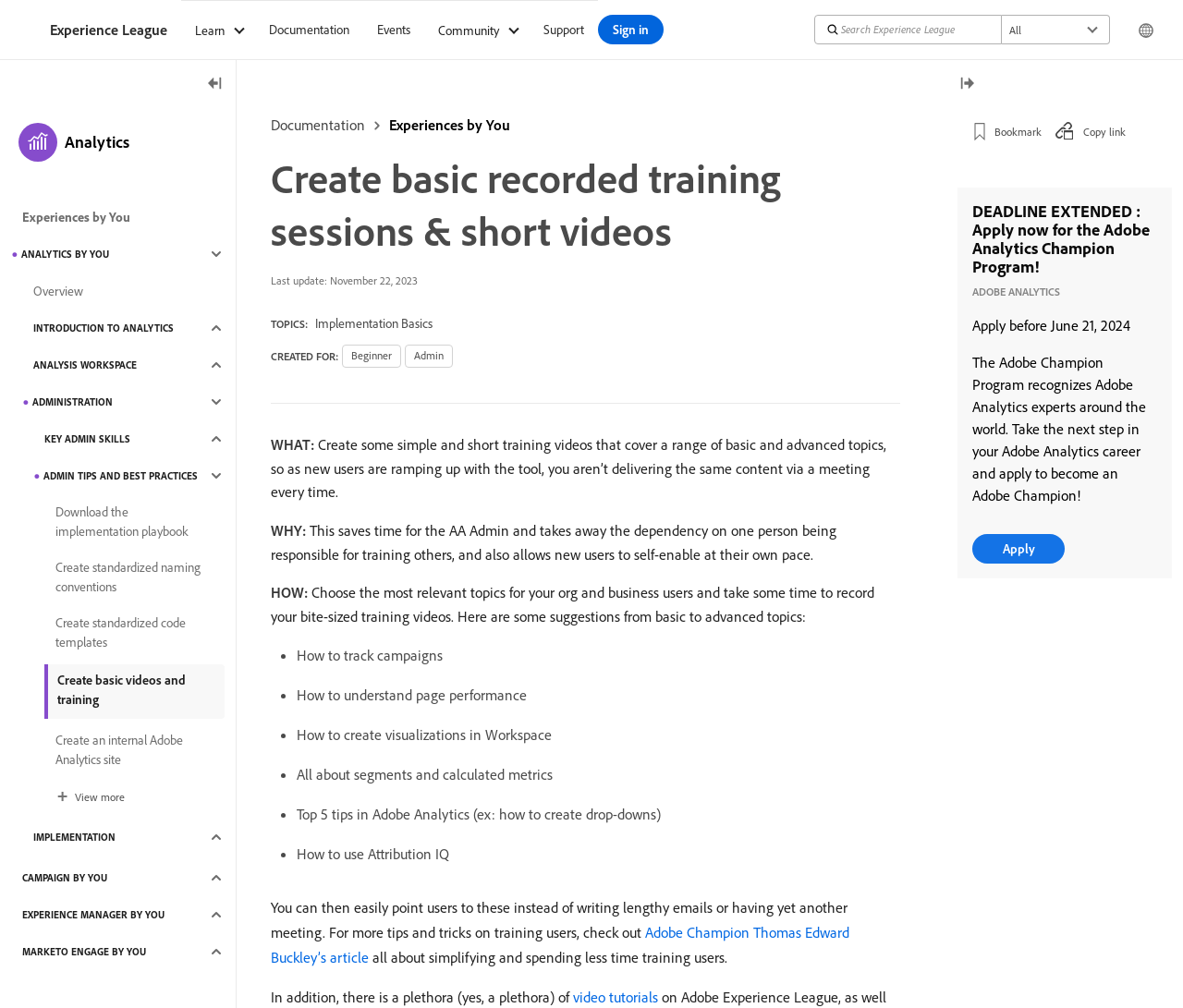Use a single word or phrase to respond to the question:
What is the Adobe Analytics Champion Program?

Recognizes Adobe Analytics experts